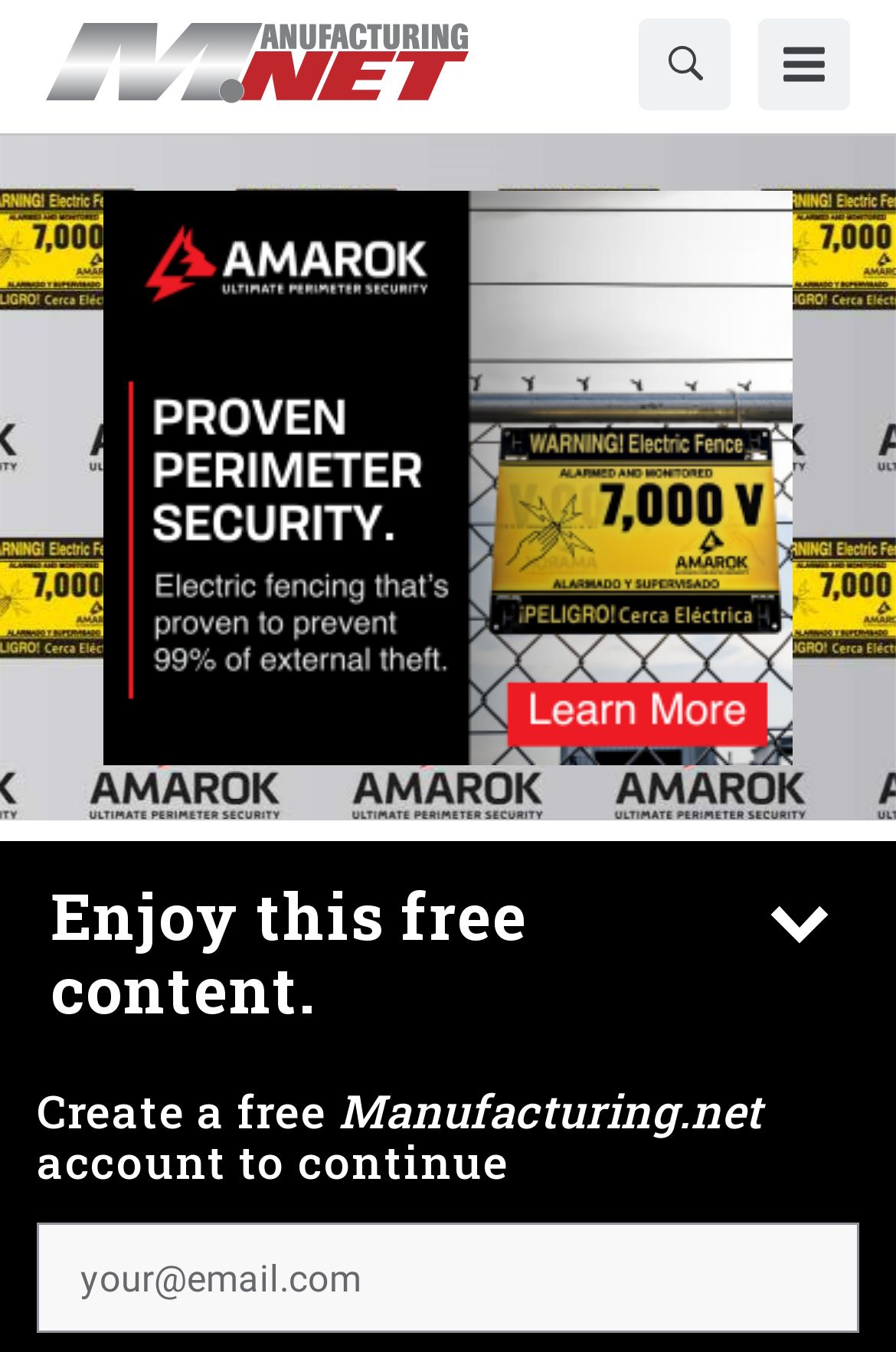Locate the bounding box for the described UI element: "Enjoy this free content.". Ensure the coordinates are four float numbers between 0 and 1, formatted as [left, top, right, bottom].

[0.041, 0.649, 0.959, 0.802]